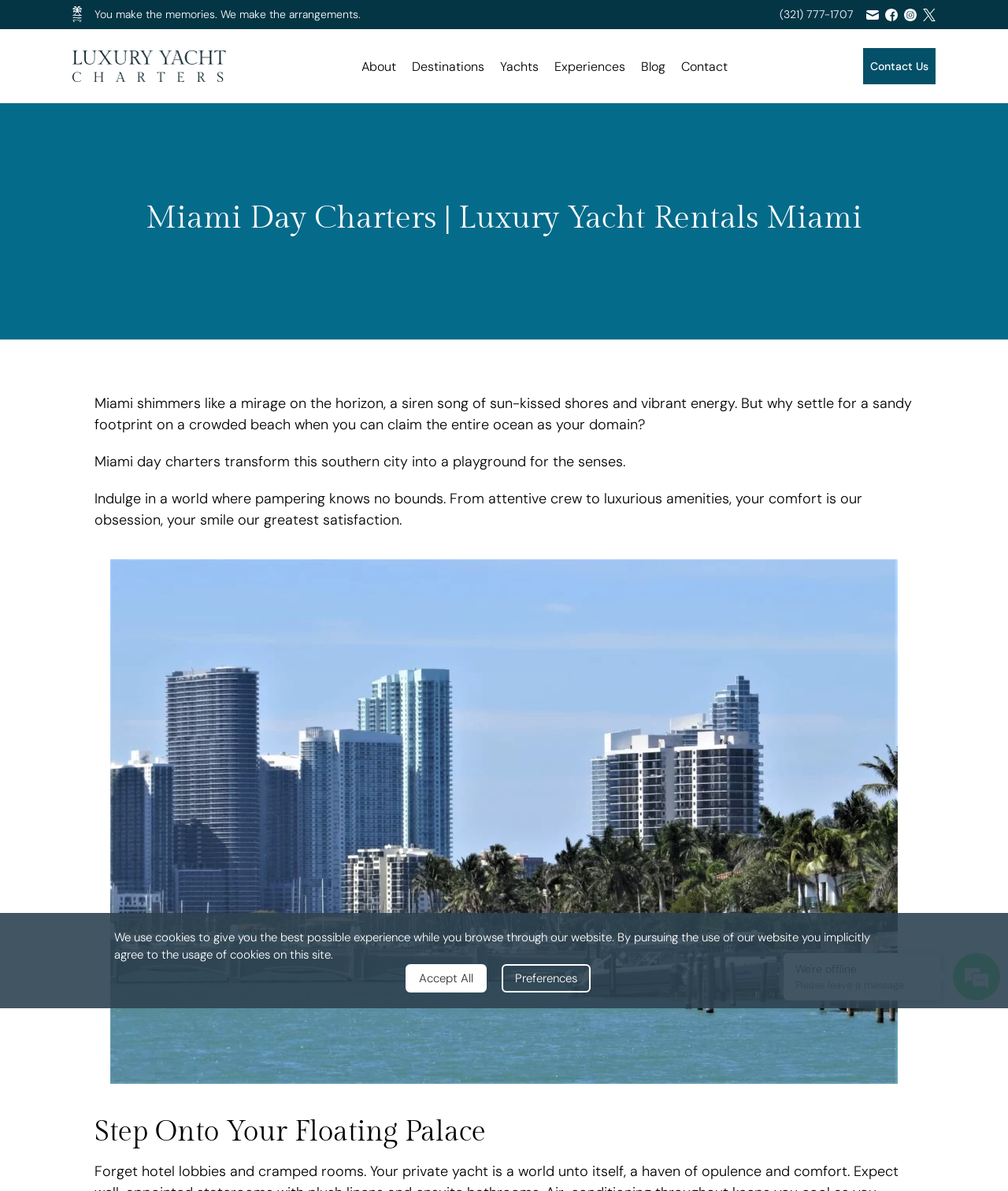Determine the bounding box of the UI element mentioned here: "Contact Us". The coordinates must be in the format [left, top, right, bottom] with values ranging from 0 to 1.

[0.856, 0.04, 0.928, 0.071]